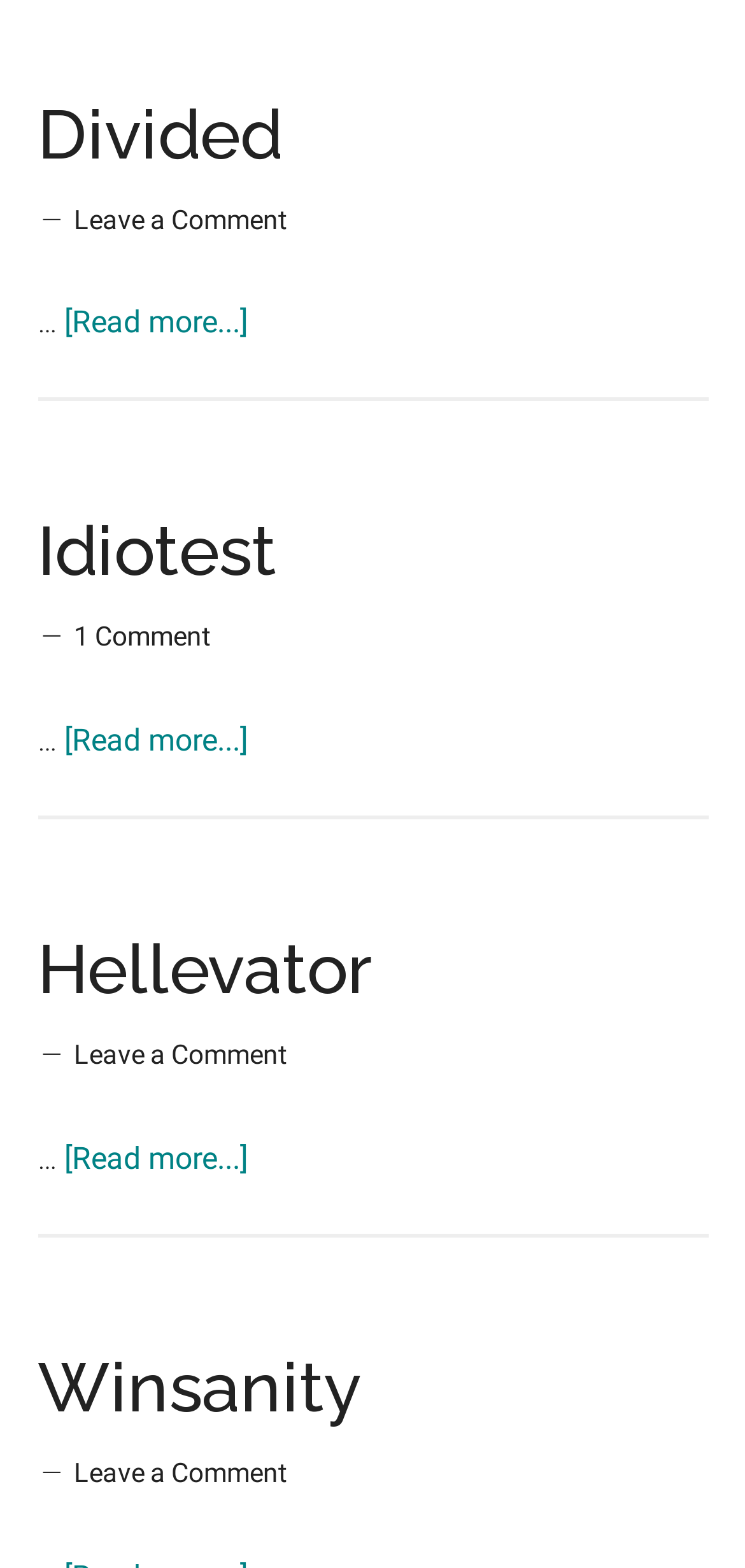Locate the UI element described as follows: "36". Return the bounding box coordinates as four float numbers between 0 and 1 in the order [left, top, right, bottom].

None